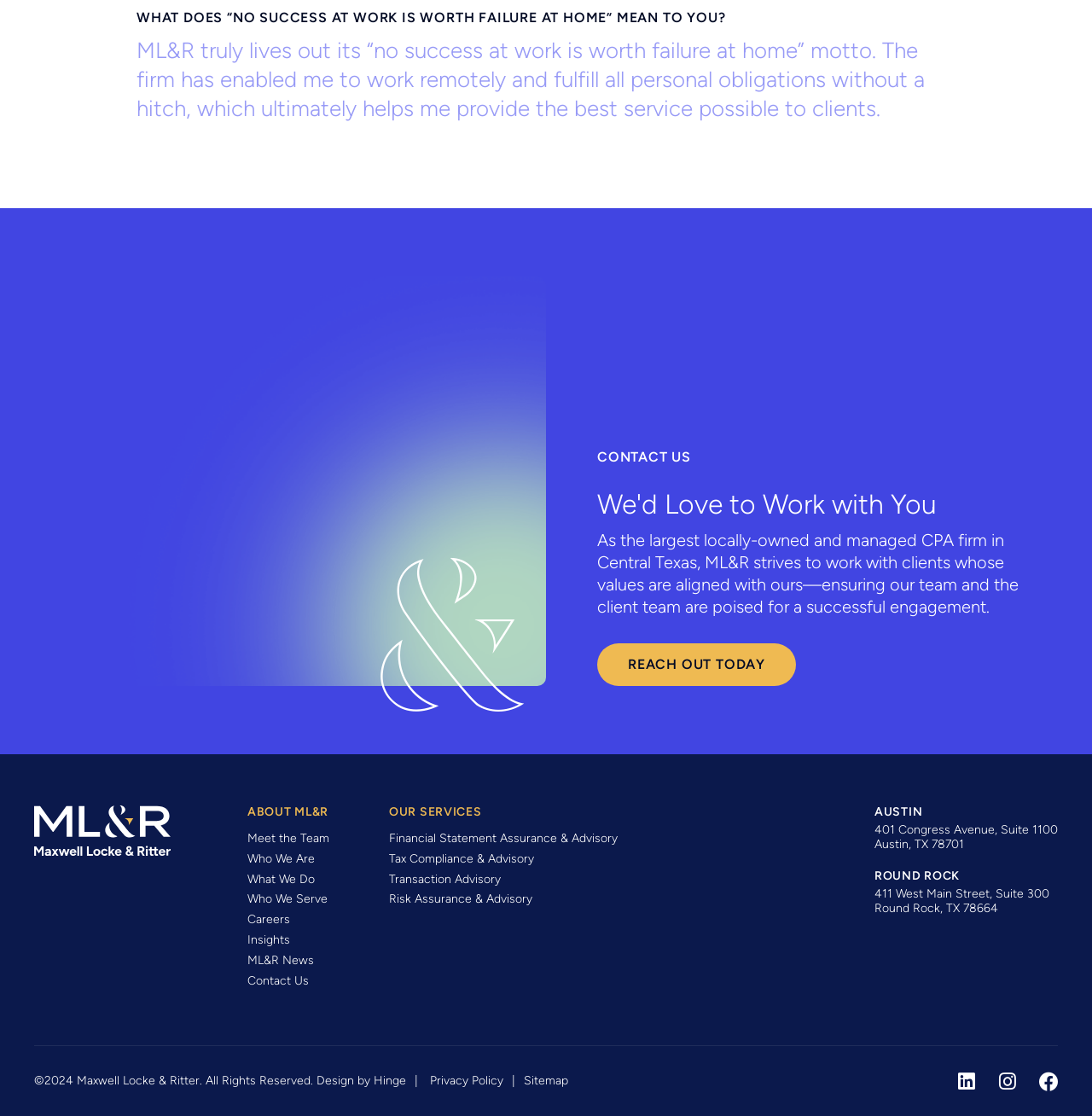Identify the bounding box coordinates of the region that needs to be clicked to carry out this instruction: "Click 'CONTACT US'". Provide these coordinates as four float numbers ranging from 0 to 1, i.e., [left, top, right, bottom].

[0.547, 0.403, 0.633, 0.417]